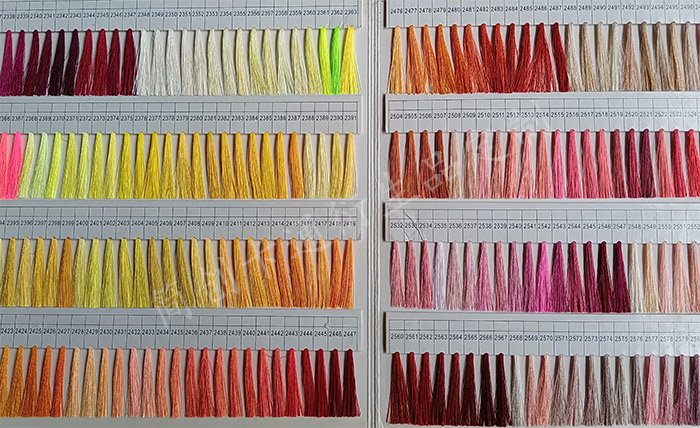Give a detailed account of the elements present in the image.

The image showcases an array of vibrant embroidery thread color cards, featuring a meticulously organized selection of shades for customers. Displayed in rows, the threads are meticulously sorted by color, ranging from bright yellows and oranges to rich reds and warm pinks. Each color is accompanied by its corresponding Pantone number, providing an easy reference point for selecting threads that align with specific design requirements. This comprehensive color card is essential for ensuring that the chosen embroidery colors match the visual aesthetics of artwork or custom designs, thereby facilitating a seamless creative process. For additional options or to explore more color choices, customers are encouraged to reach out to the staff for assistance.